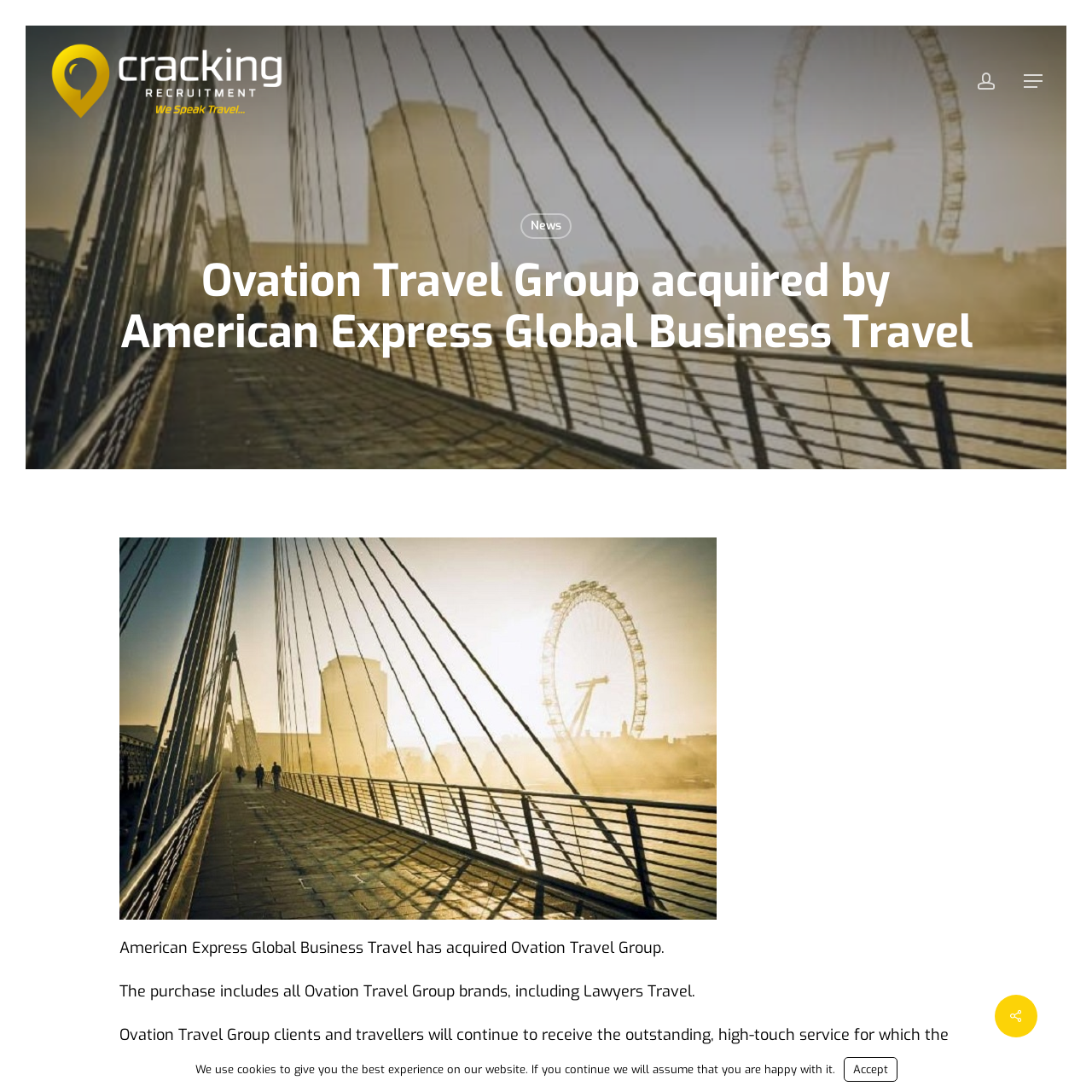Answer the question using only one word or a concise phrase: What is the topic of the news article on the webpage?

Acquisition of Ovation Travel Group